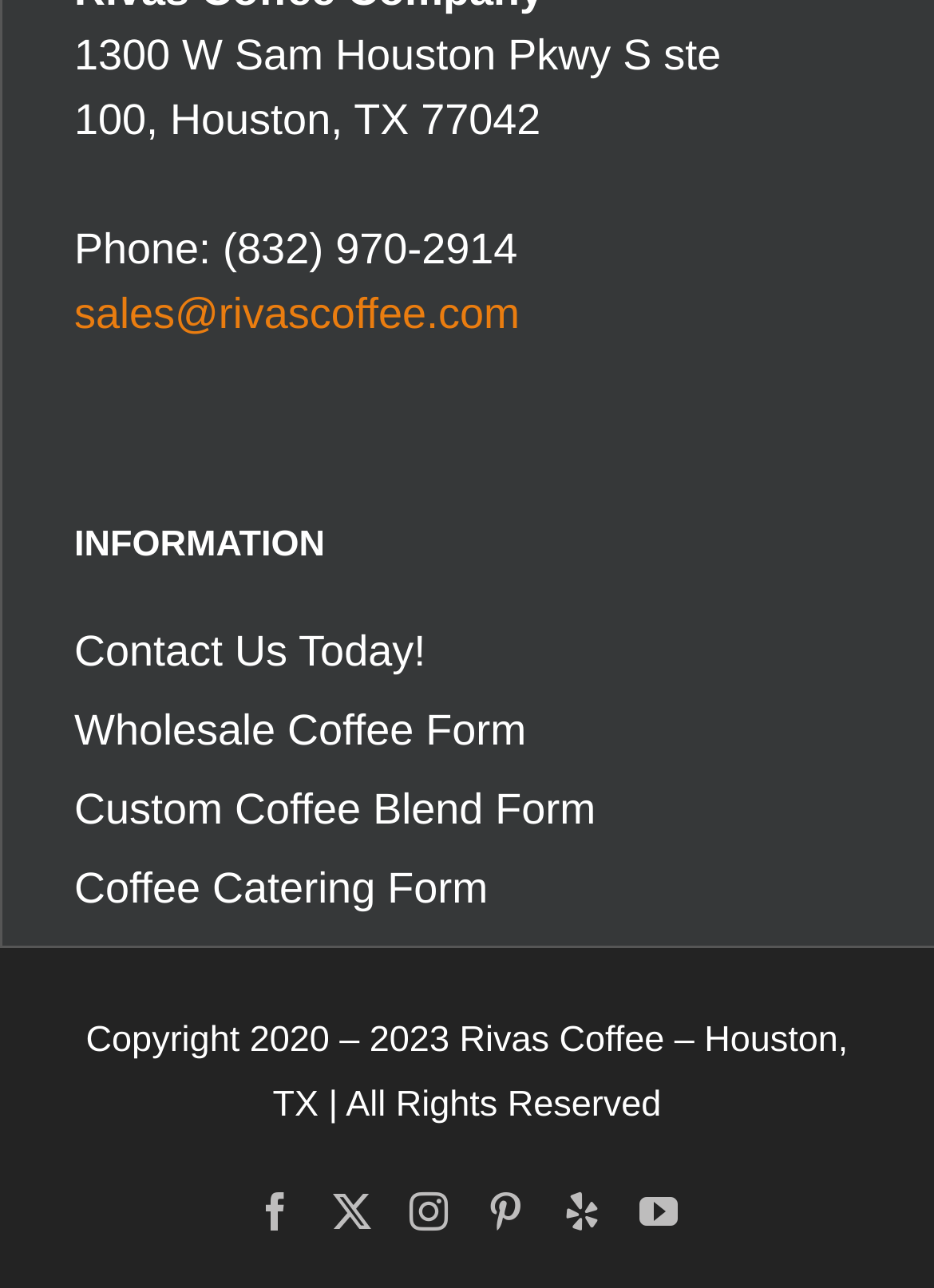Please mark the bounding box coordinates of the area that should be clicked to carry out the instruction: "Order coffee catering".

[0.079, 0.676, 0.522, 0.708]